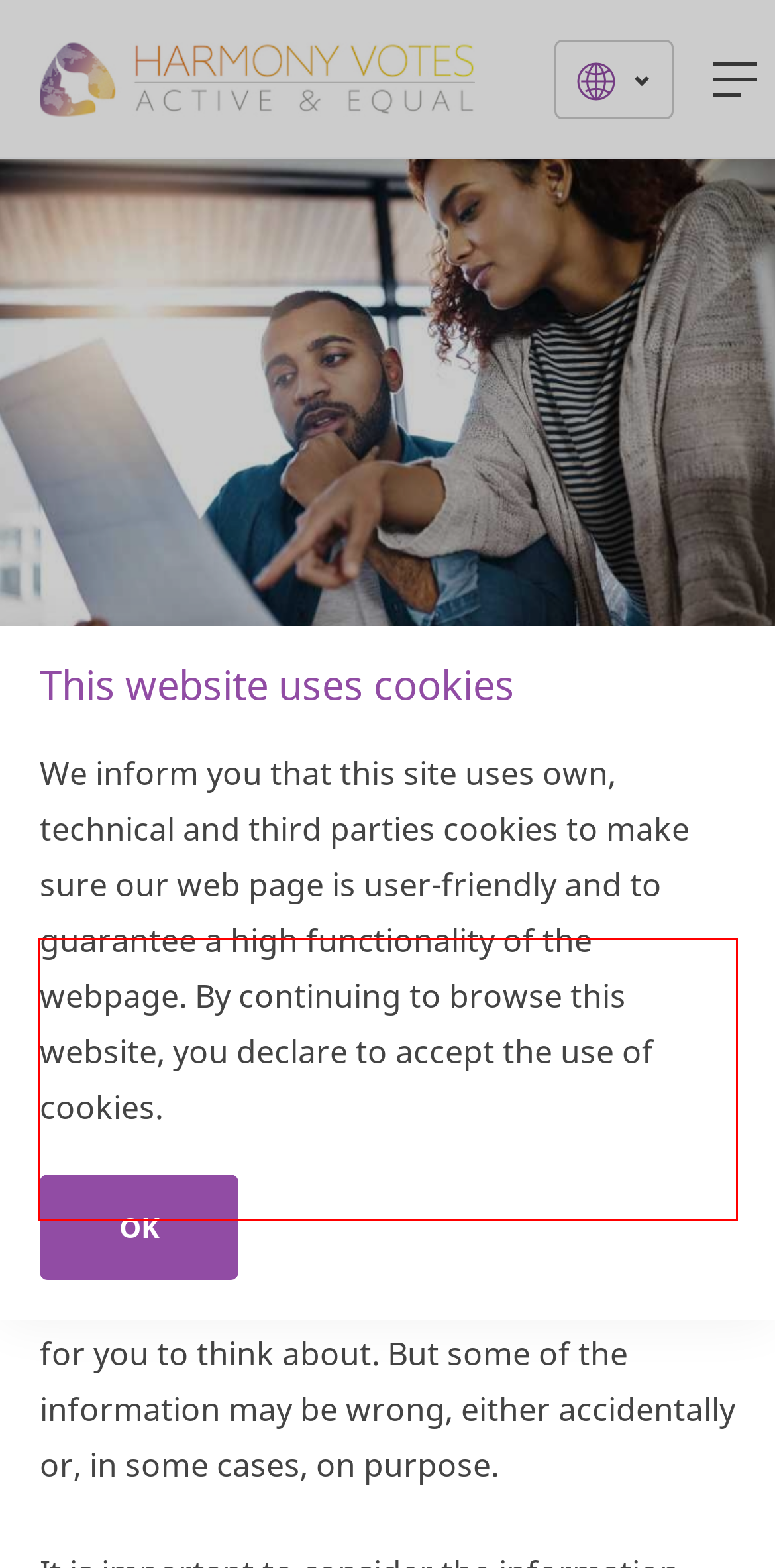Given a screenshot of a webpage, locate the red bounding box and extract the text it encloses.

During a referendum, there are a lot of things said and written about how you should vote. This may be on the radio, on social media, in a newspaper, or as part of a discussion with other people.